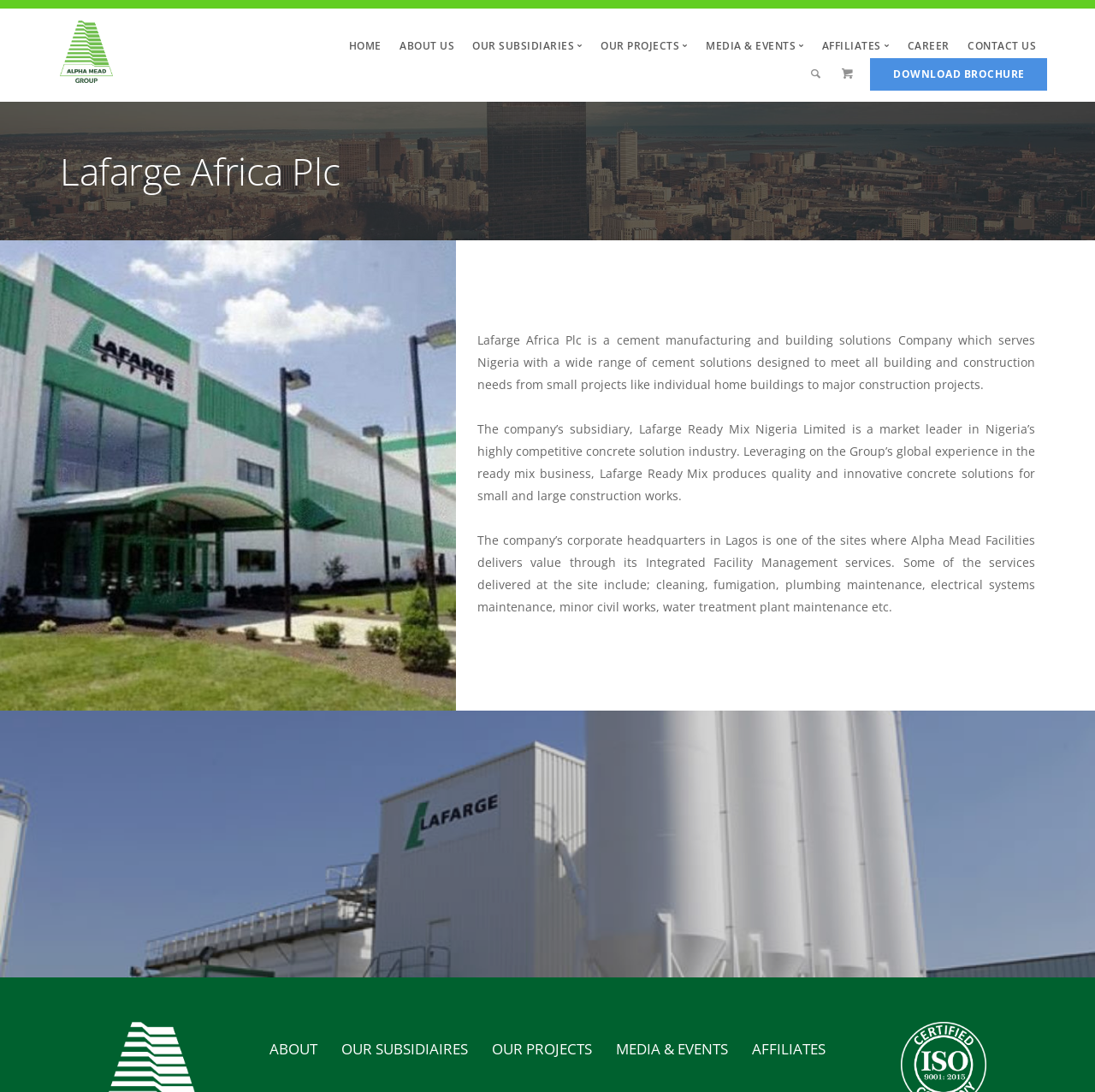What is the last section on the webpage?
Please answer using one word or phrase, based on the screenshot.

CAREER